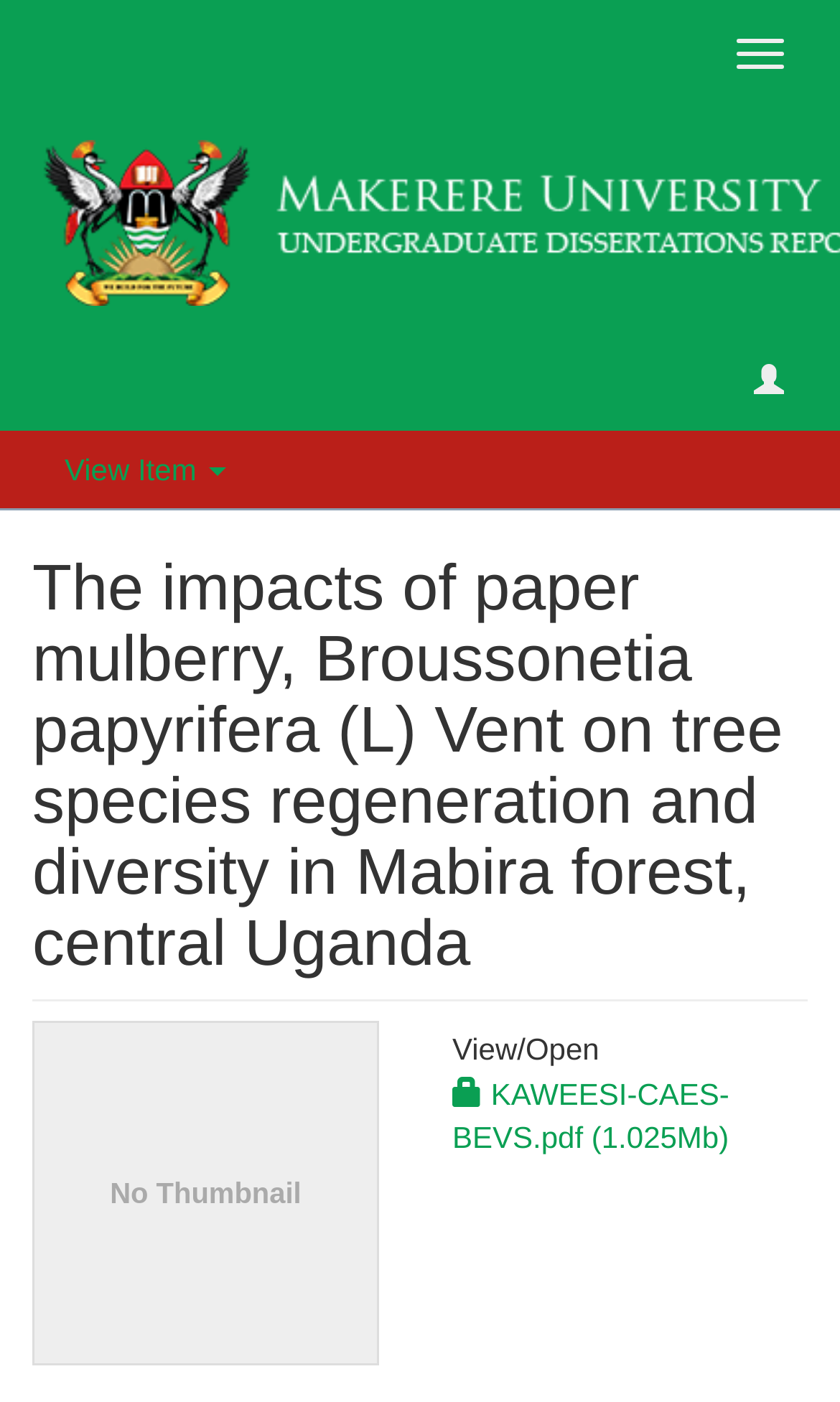Answer succinctly with a single word or phrase:
How many buttons are visible on the page?

3